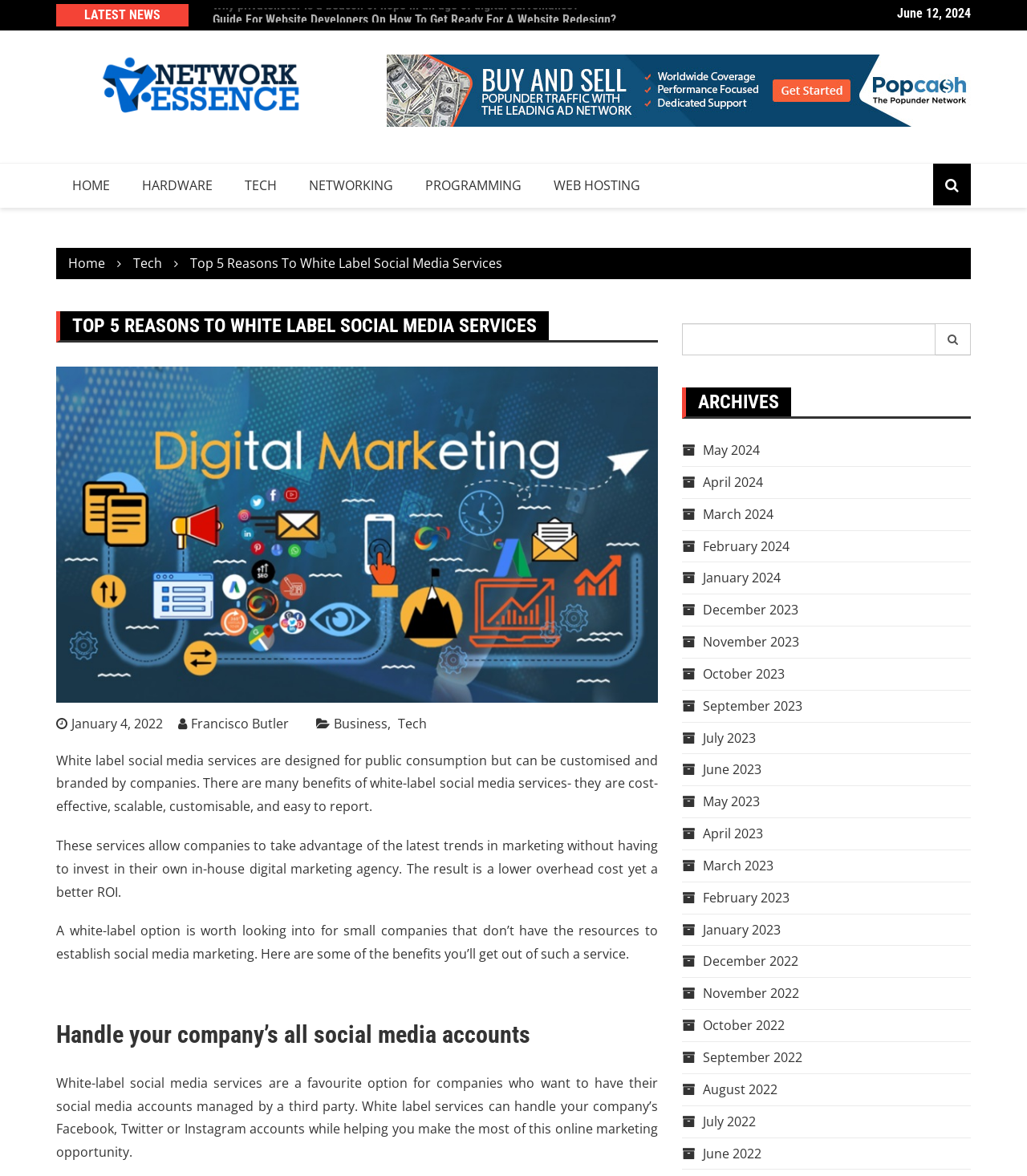Create a detailed narrative describing the layout and content of the webpage.

This webpage is about white label social media services, specifically highlighting the top 5 reasons to use them. At the top of the page, there is a heading "LATEST NEWS" followed by a link to a guide for website developers on how to get ready for a website redesign. To the right of this, there is a heading with the date "June 12, 2024". Below these elements, there is a logo and a link to the website "Networkessence.net" on the left, and a navigation menu with links to "HOME", "HARDWARE", "TECH", "NETWORKING", "PROGRAMMING", and "WEB HOSTING" on the right.

In the main content area, there is a heading "TOP 5 REASONS TO WHITE LABEL SOCIAL MEDIA SERVICES" followed by an image and a brief description of white label social media services. Below this, there are three paragraphs of text explaining the benefits of using white label social media services, including cost-effectiveness, scalability, and ease of reporting.

To the right of the main content area, there is a search bar with a button and a dropdown menu with links to archives of past months, from May 2024 to June 2022. Below the search bar, there is a heading "ARCHIVES" with links to each month.

At the bottom of the page, there is a section with a heading "Handle your company’s all social media accounts" and a paragraph of text explaining how white-label social media services can help companies manage their social media accounts.